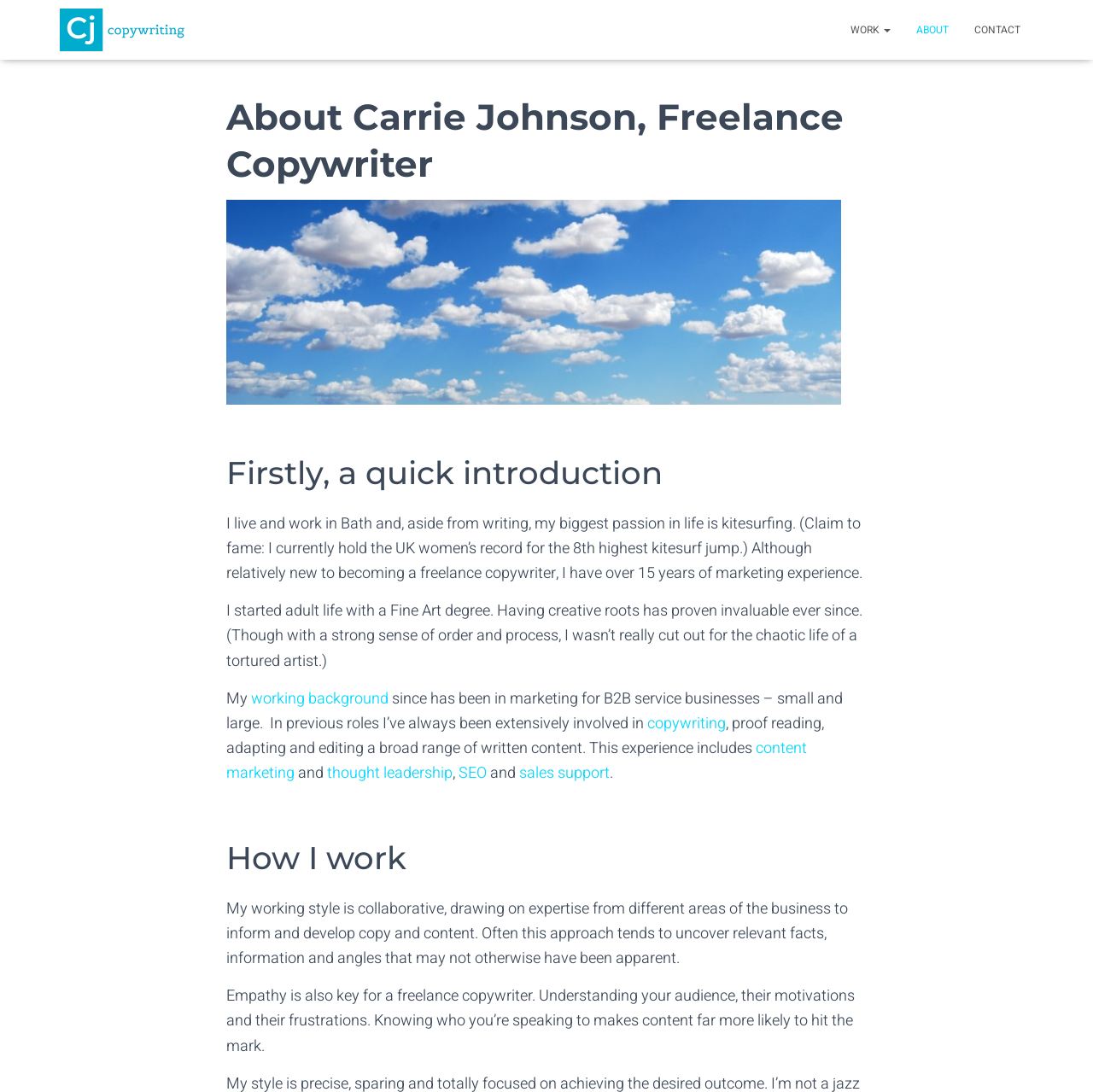Find and specify the bounding box coordinates that correspond to the clickable region for the instruction: "Visit the 'CONTACT' page".

[0.88, 0.008, 0.945, 0.046]